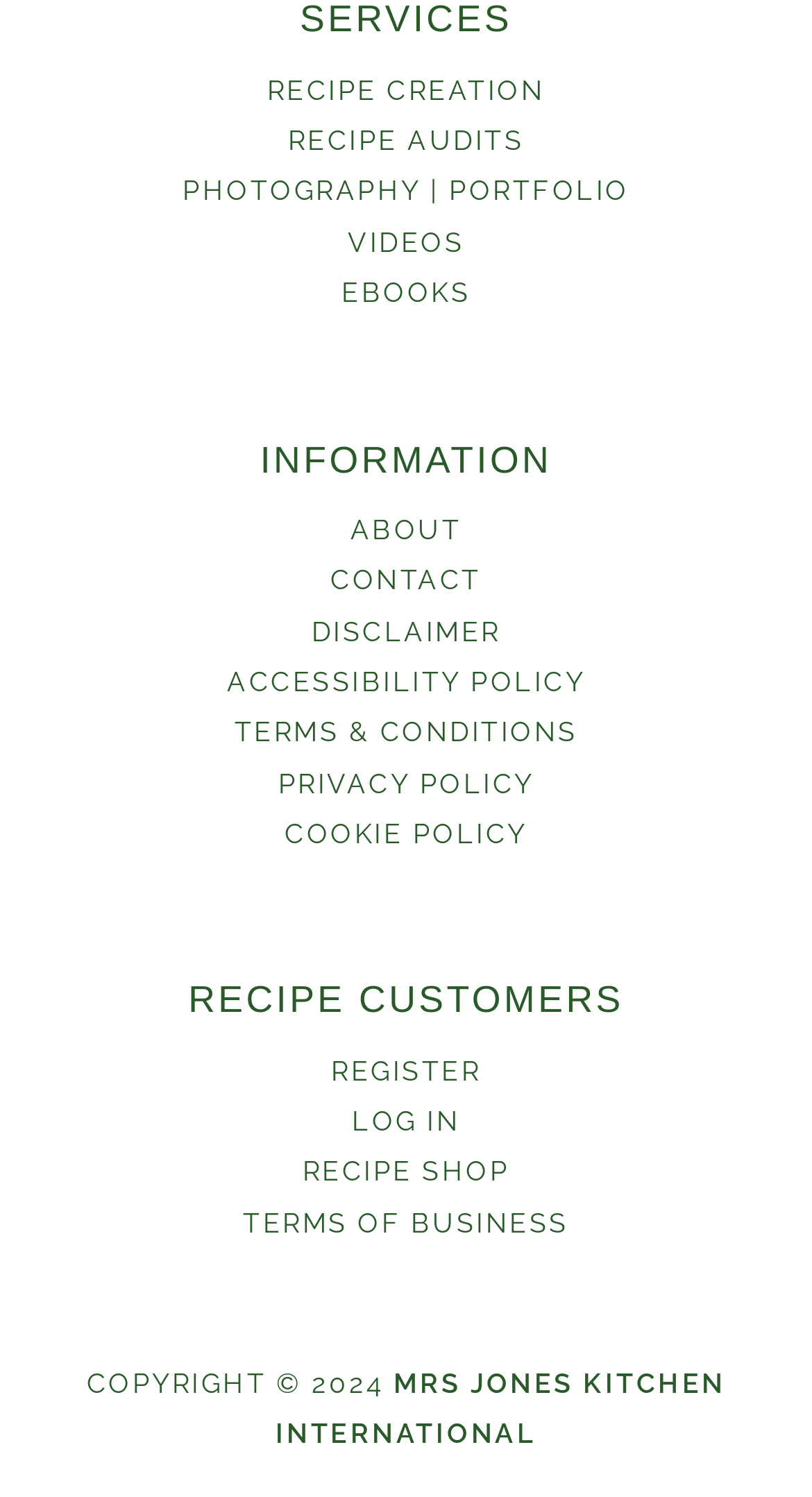What is the first link on the webpage?
Based on the image, provide your answer in one word or phrase.

RECIPE CREATION